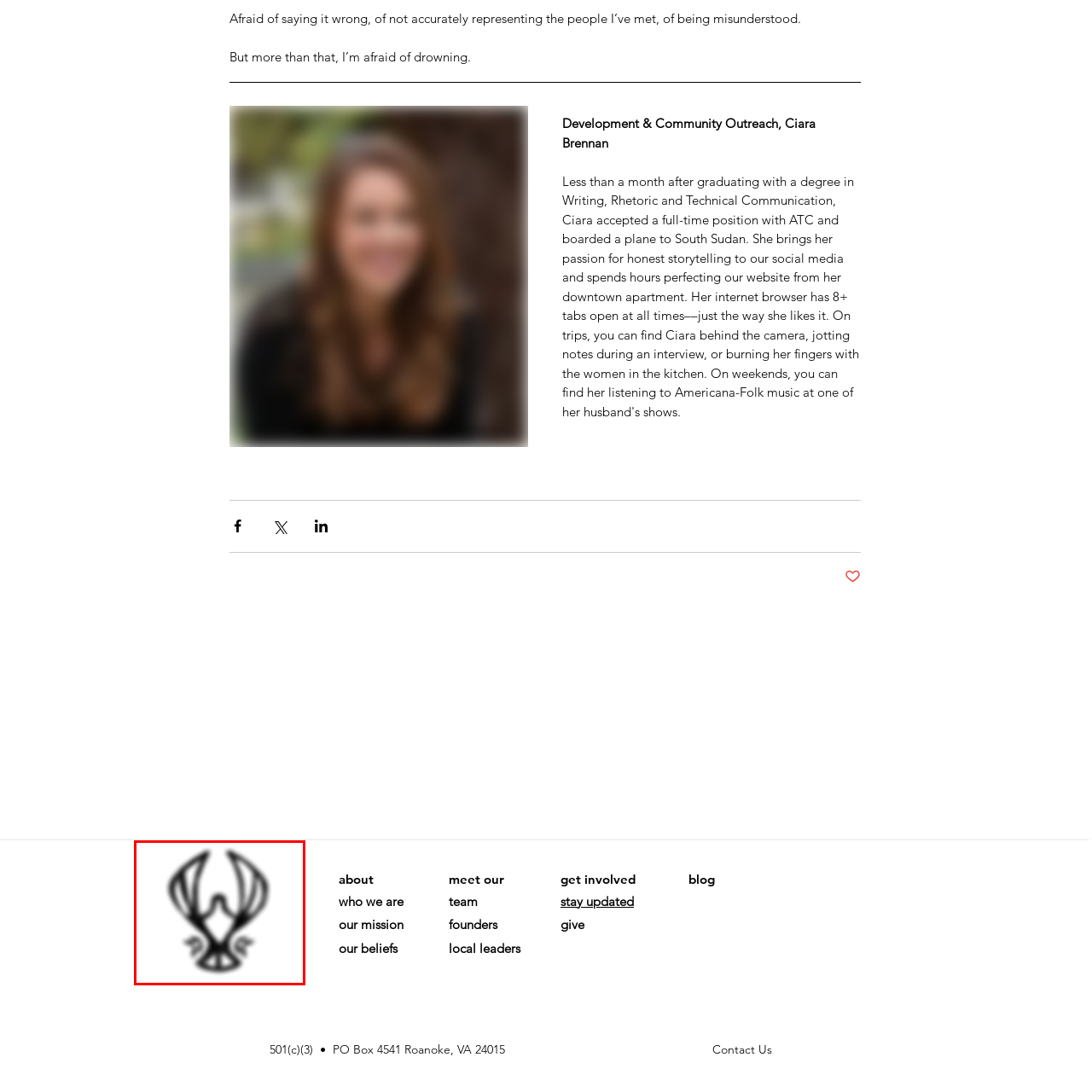What is the central figure of the emblem?
Look at the image within the red bounding box and provide a single word or phrase as an answer.

Stylized person